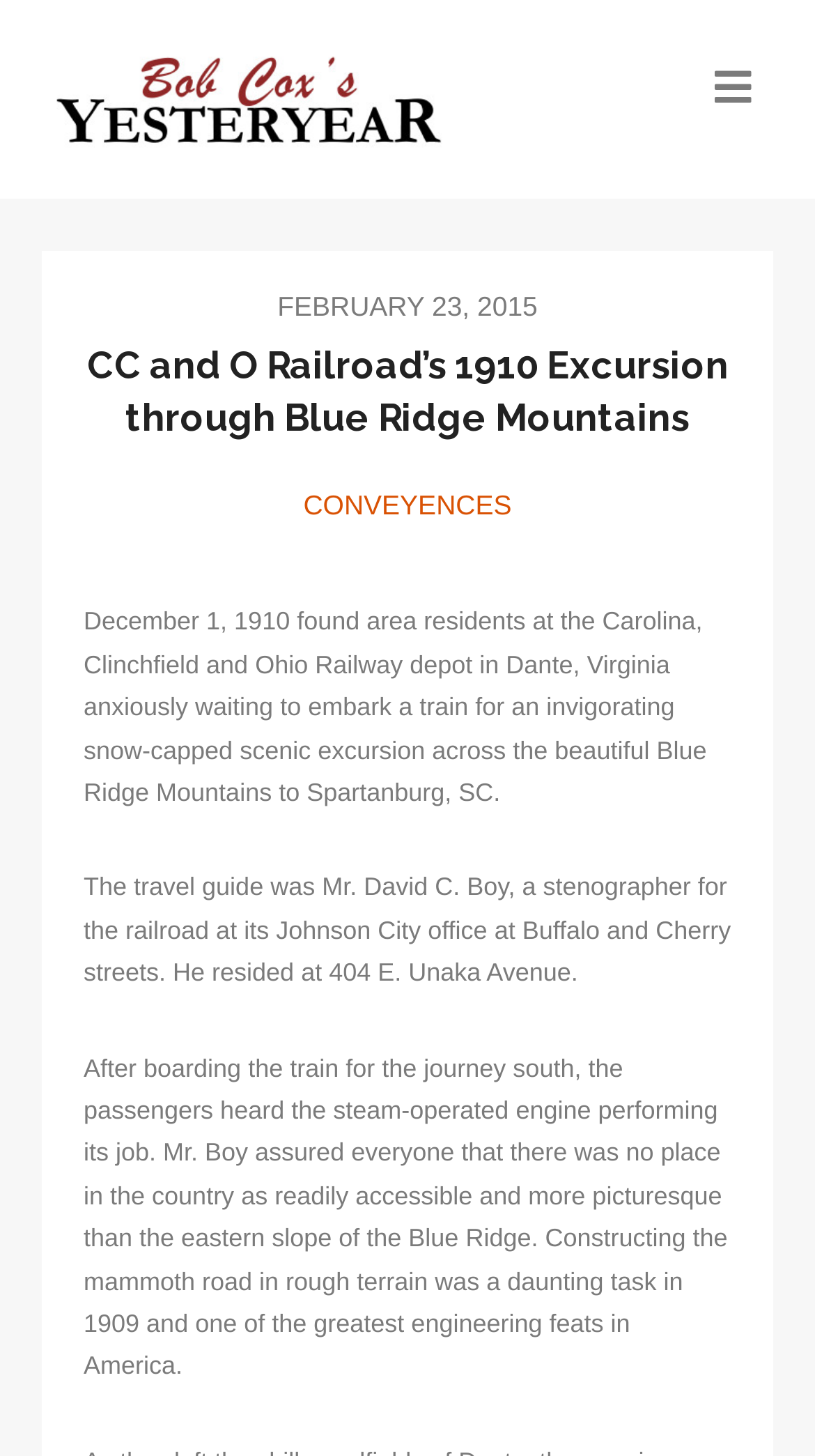Answer the following in one word or a short phrase: 
What was Mr. David C. Boy's occupation?

stenographer